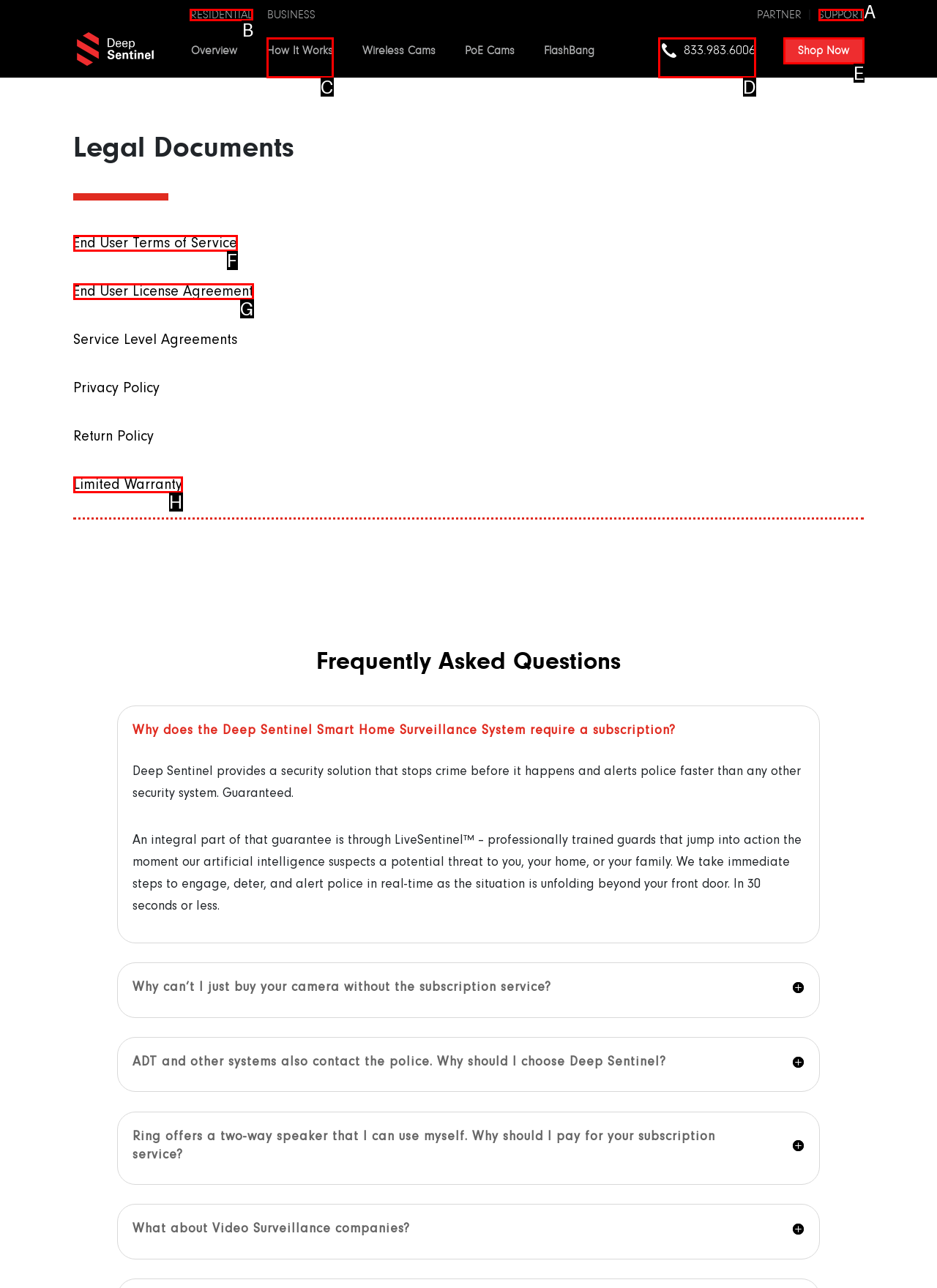Select the appropriate bounding box to fulfill the task: Click on the 'RESIDENTIAL' link Respond with the corresponding letter from the choices provided.

B